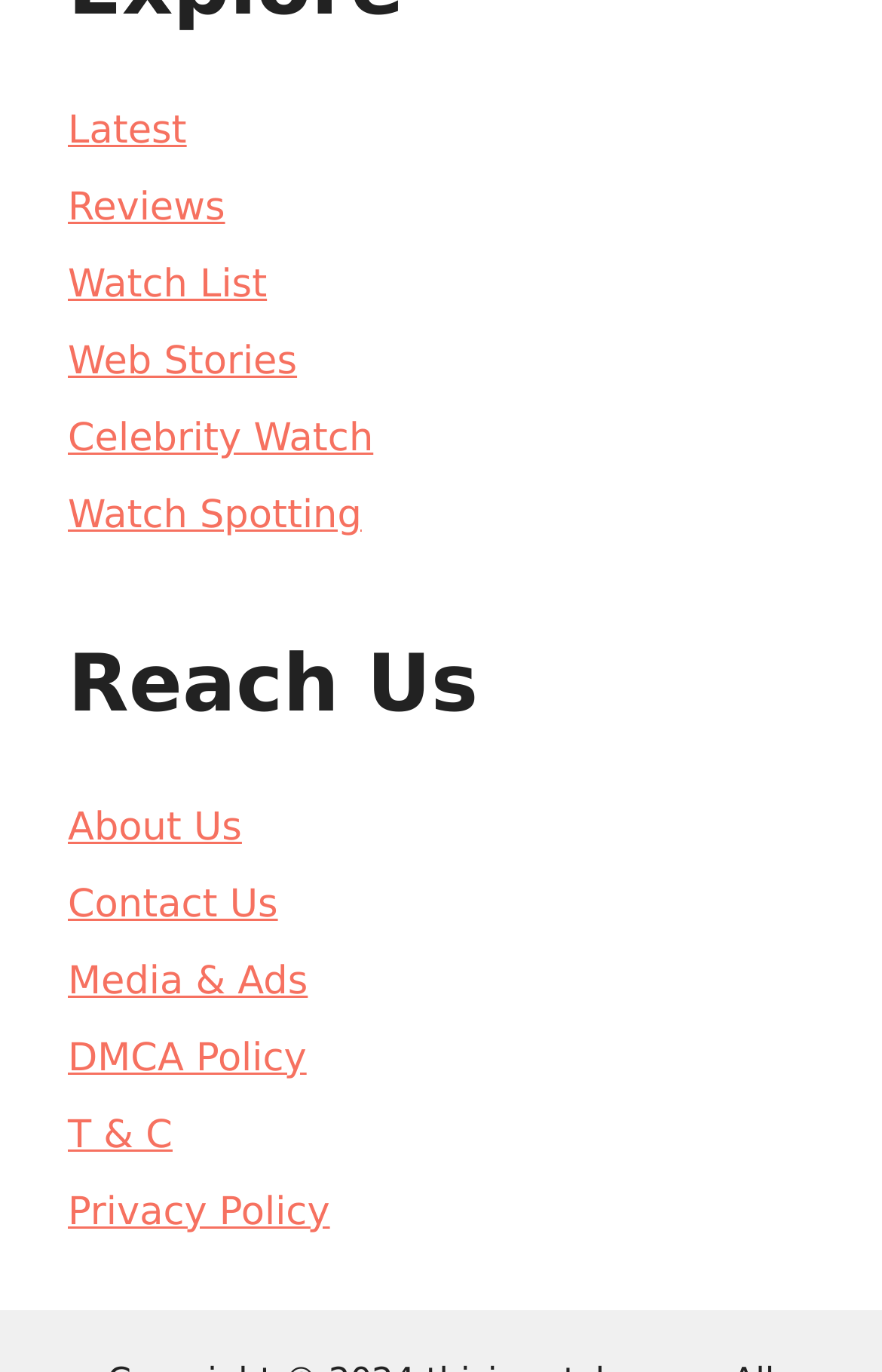How many complementary elements are there on the webpage?
Give a one-word or short-phrase answer derived from the screenshot.

3